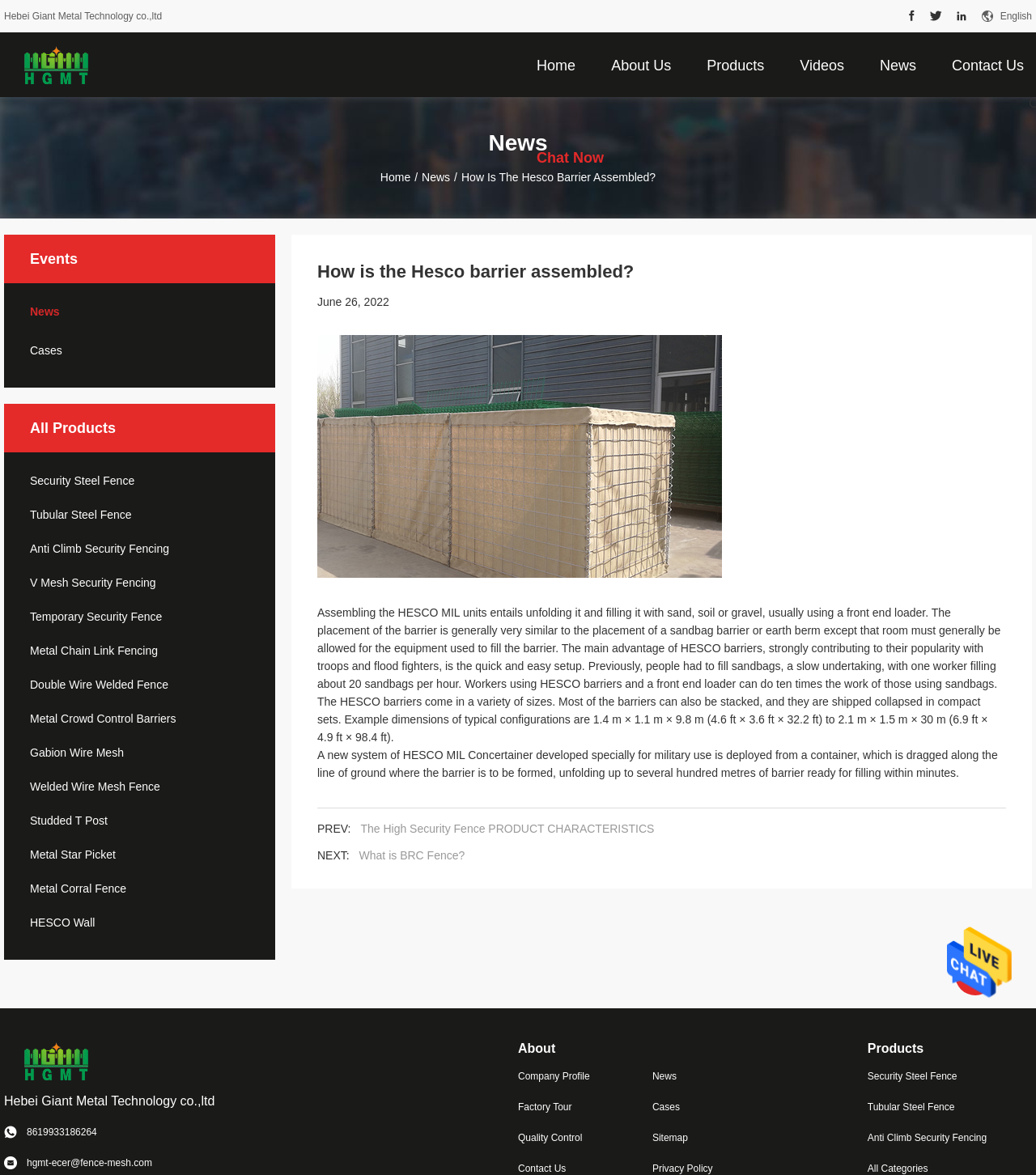Please predict the bounding box coordinates of the element's region where a click is necessary to complete the following instruction: "Contact us by clicking the 'Send Message' link". The coordinates should be represented by four float numbers between 0 and 1, i.e., [left, top, right, bottom].

[0.914, 0.847, 0.977, 0.858]